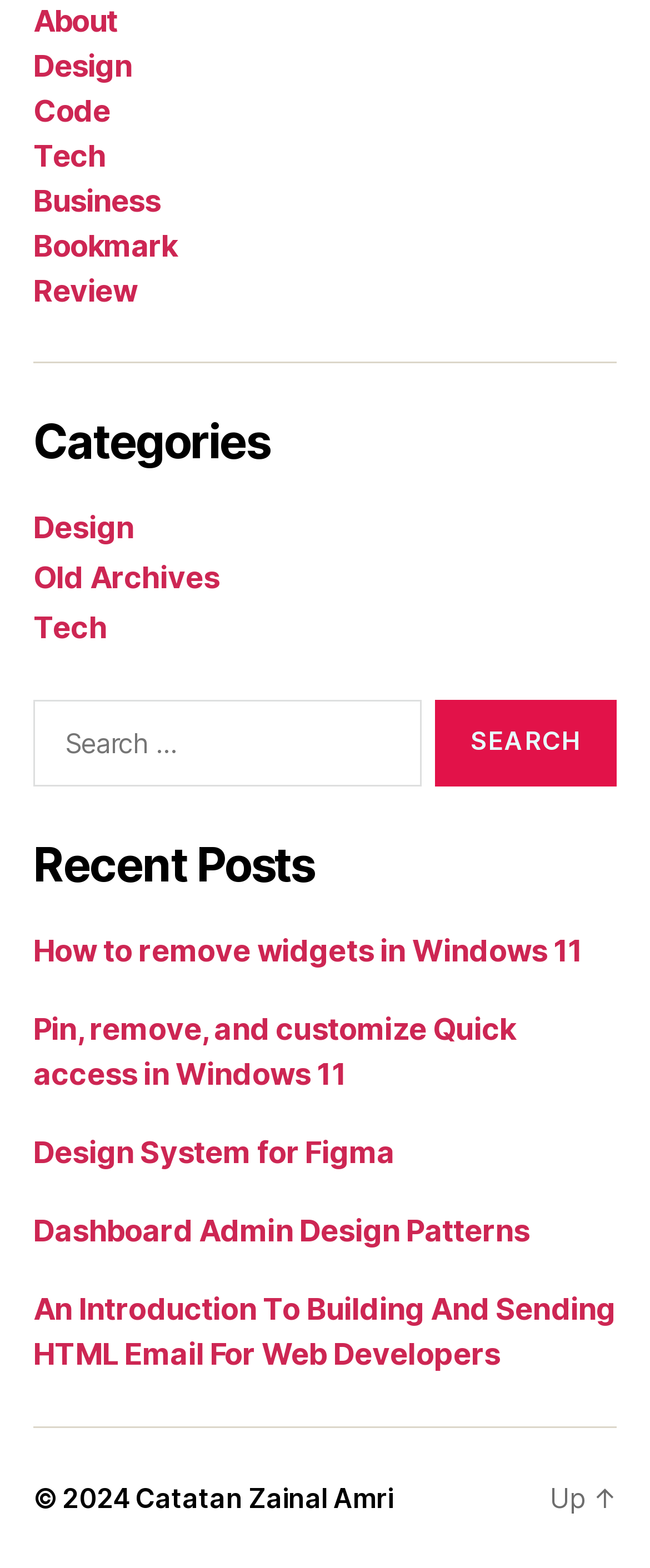Please specify the bounding box coordinates of the clickable region to carry out the following instruction: "Search for something". The coordinates should be four float numbers between 0 and 1, in the format [left, top, right, bottom].

[0.051, 0.446, 0.648, 0.501]